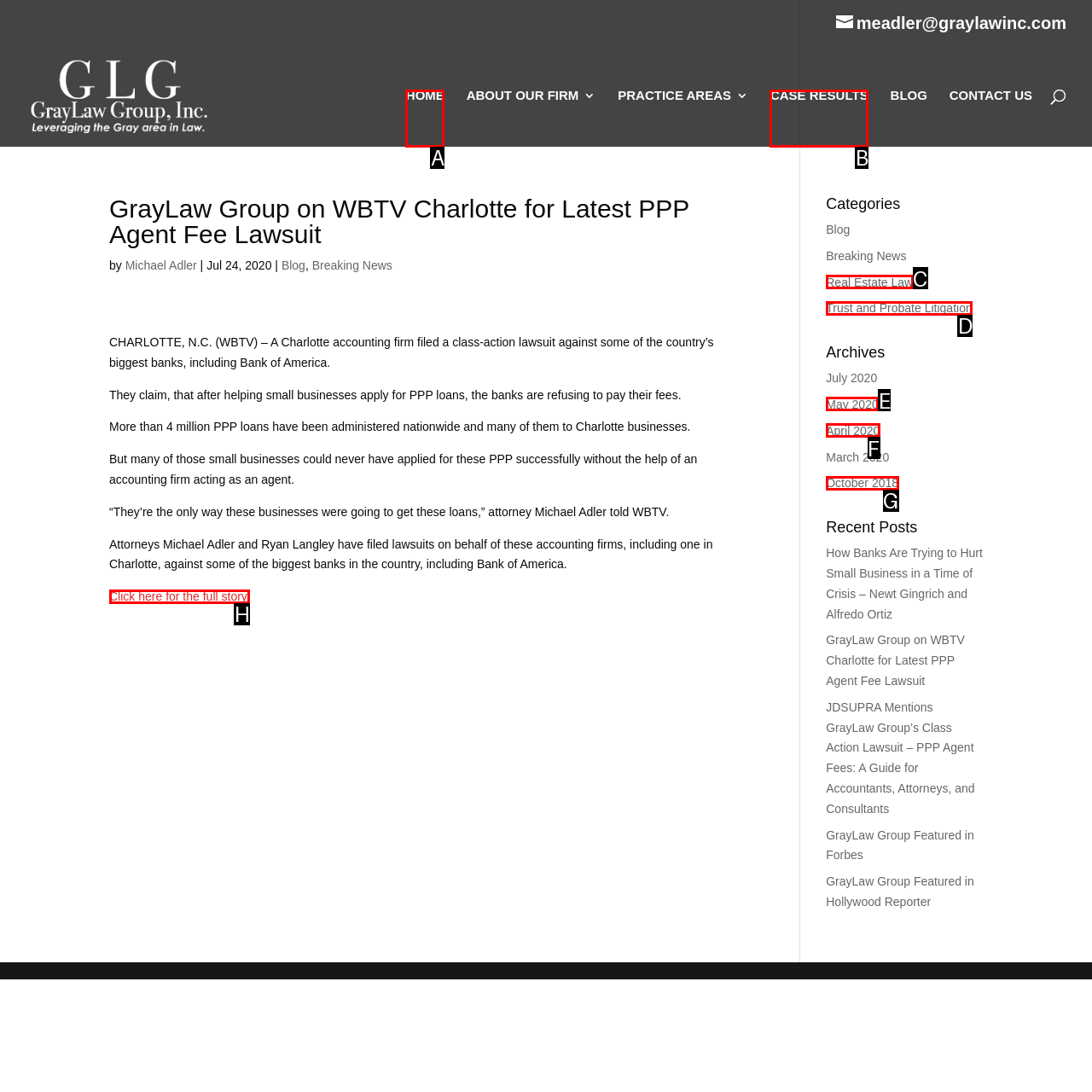Match the HTML element to the description: Trust and Probate Litigation. Respond with the letter of the correct option directly.

D